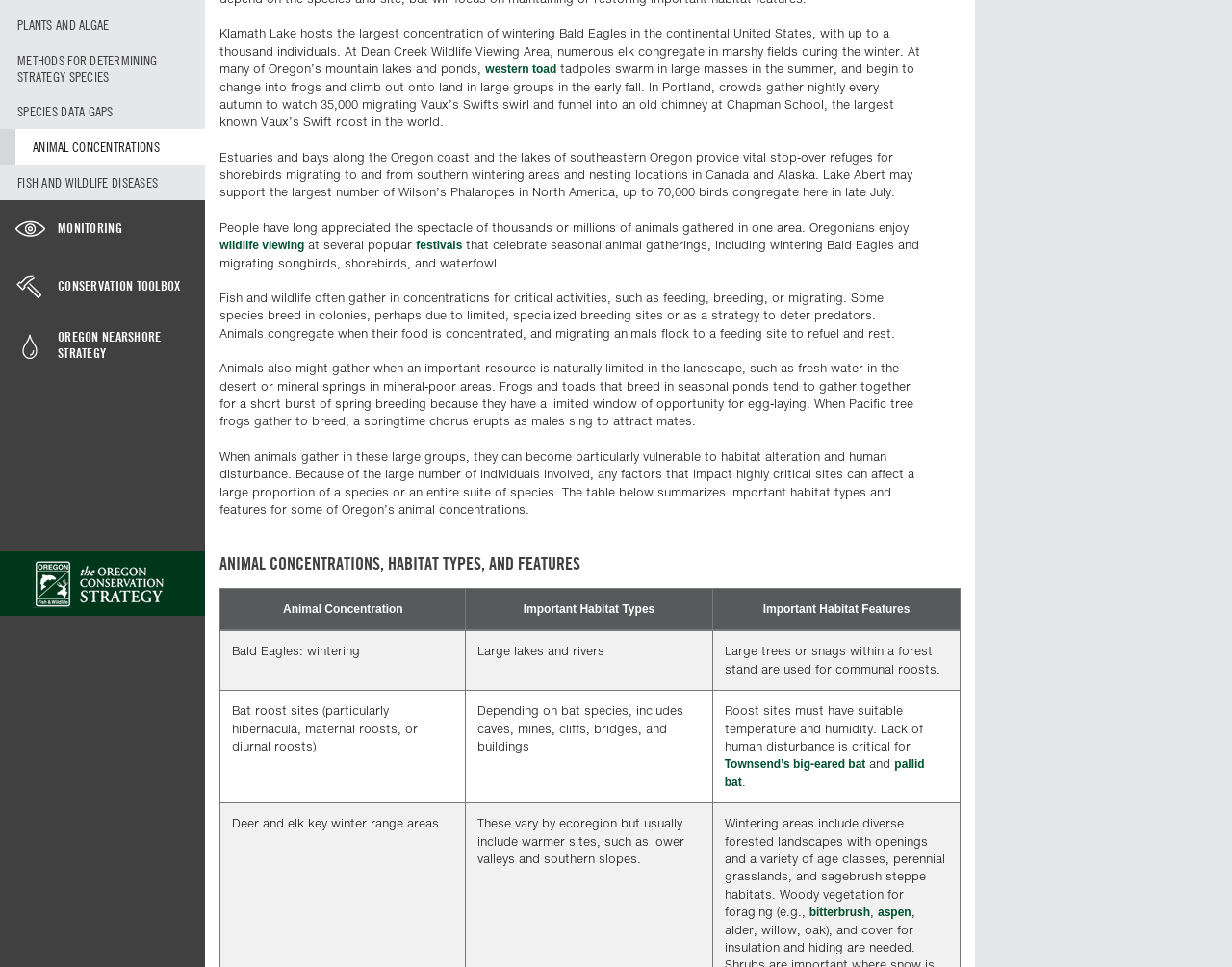Extract the bounding box coordinates of the UI element described by: "Appeals". The coordinates should include four float numbers ranging from 0 to 1, e.g., [left, top, right, bottom].

None